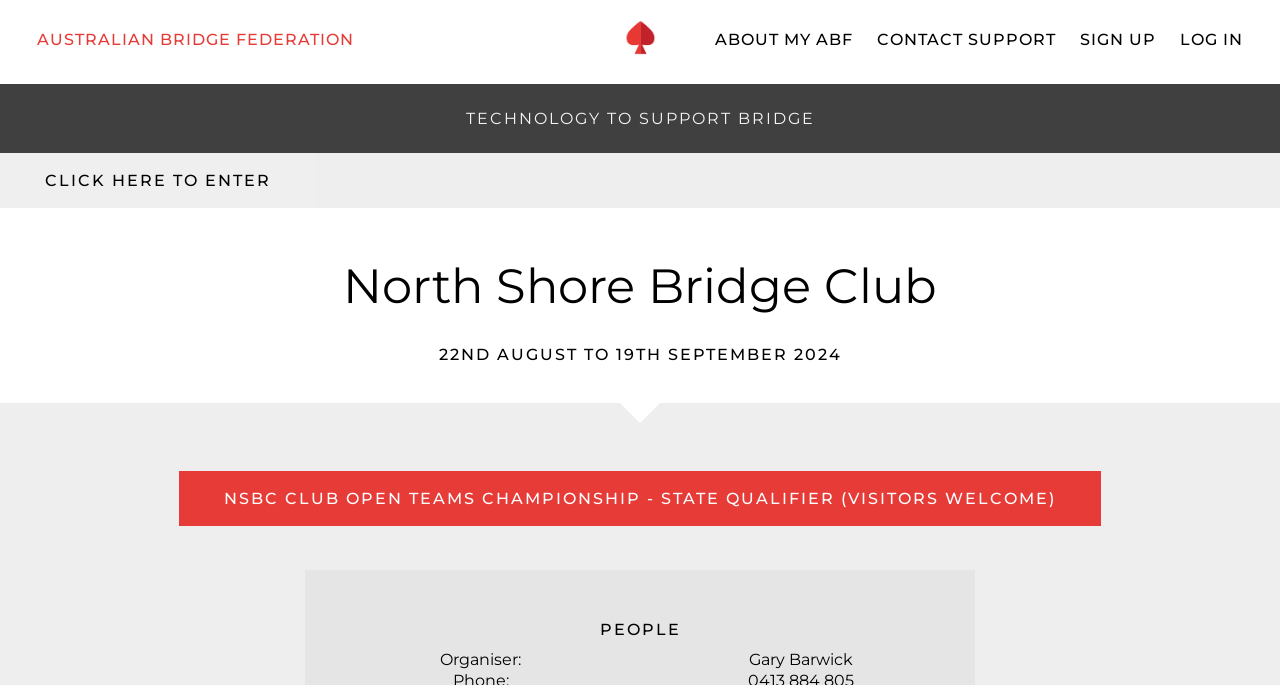Respond with a single word or short phrase to the following question: 
What is the purpose of the button 'CLICK HERE TO ENTER'?

To enter the event